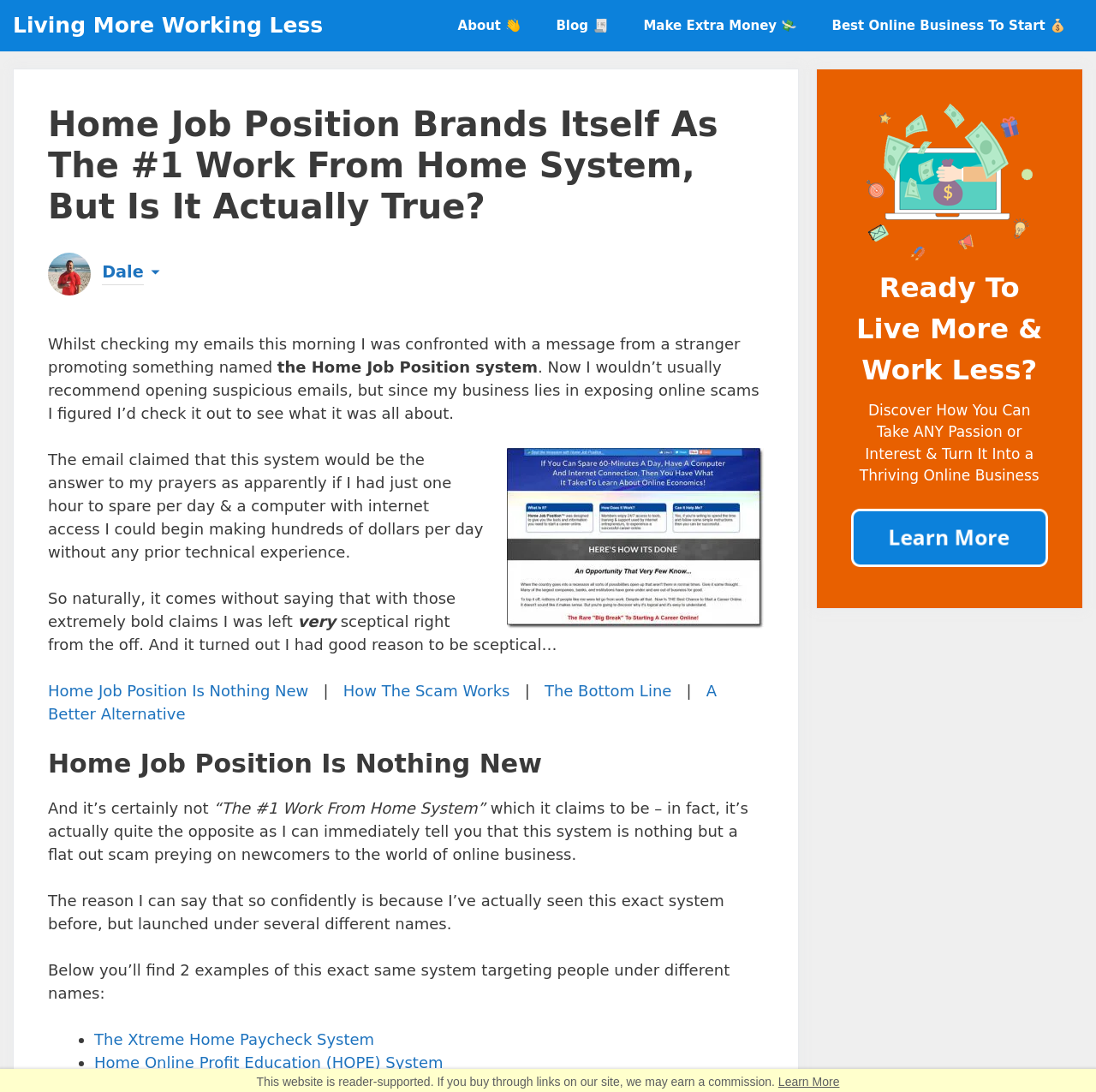Please find the bounding box coordinates of the element that needs to be clicked to perform the following instruction: "Check out the 'Home Job Position Is Nothing New' section". The bounding box coordinates should be four float numbers between 0 and 1, represented as [left, top, right, bottom].

[0.044, 0.685, 0.696, 0.714]